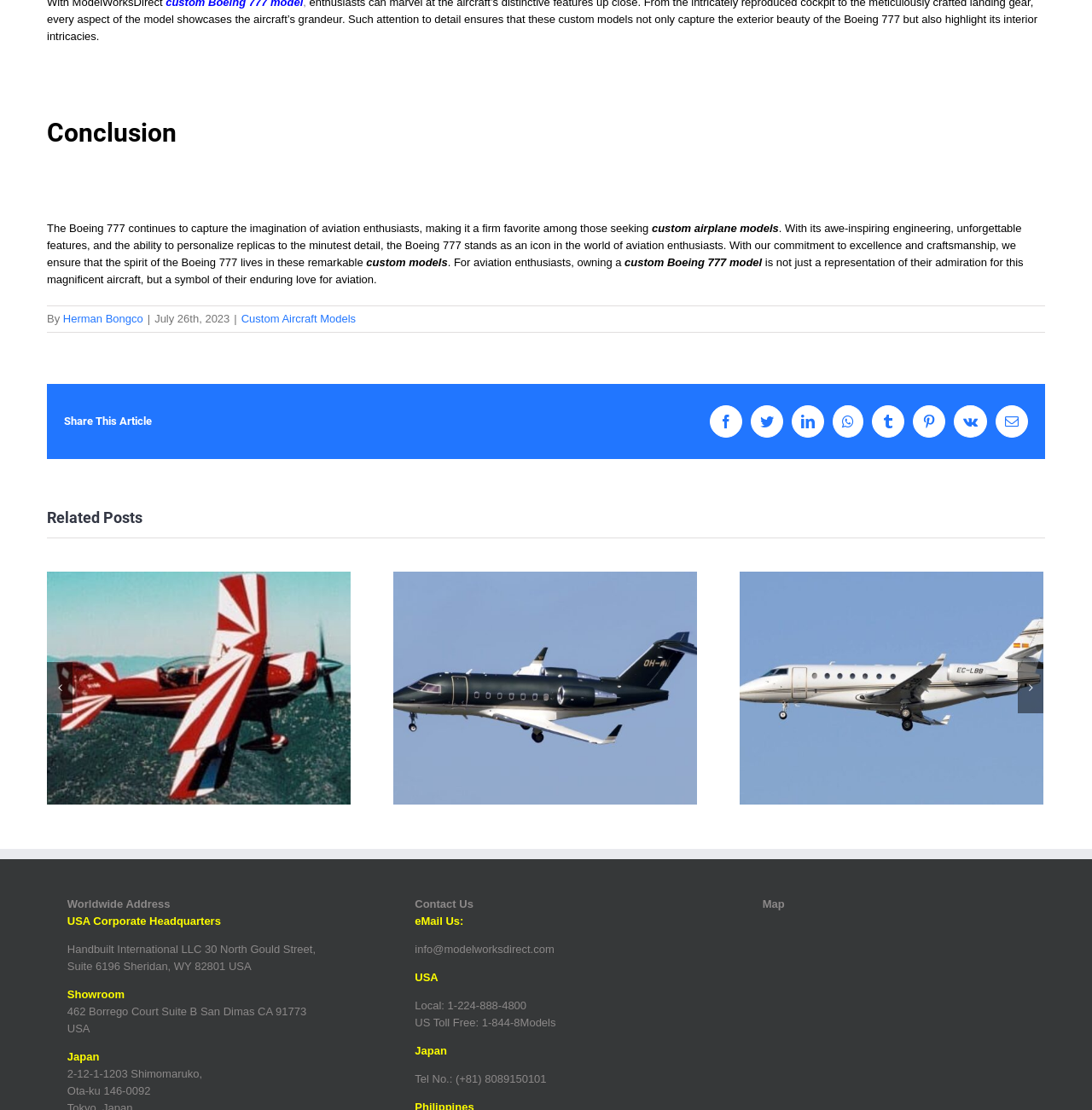Provide a brief response in the form of a single word or phrase:
What is the topic of the article?

Boeing 777